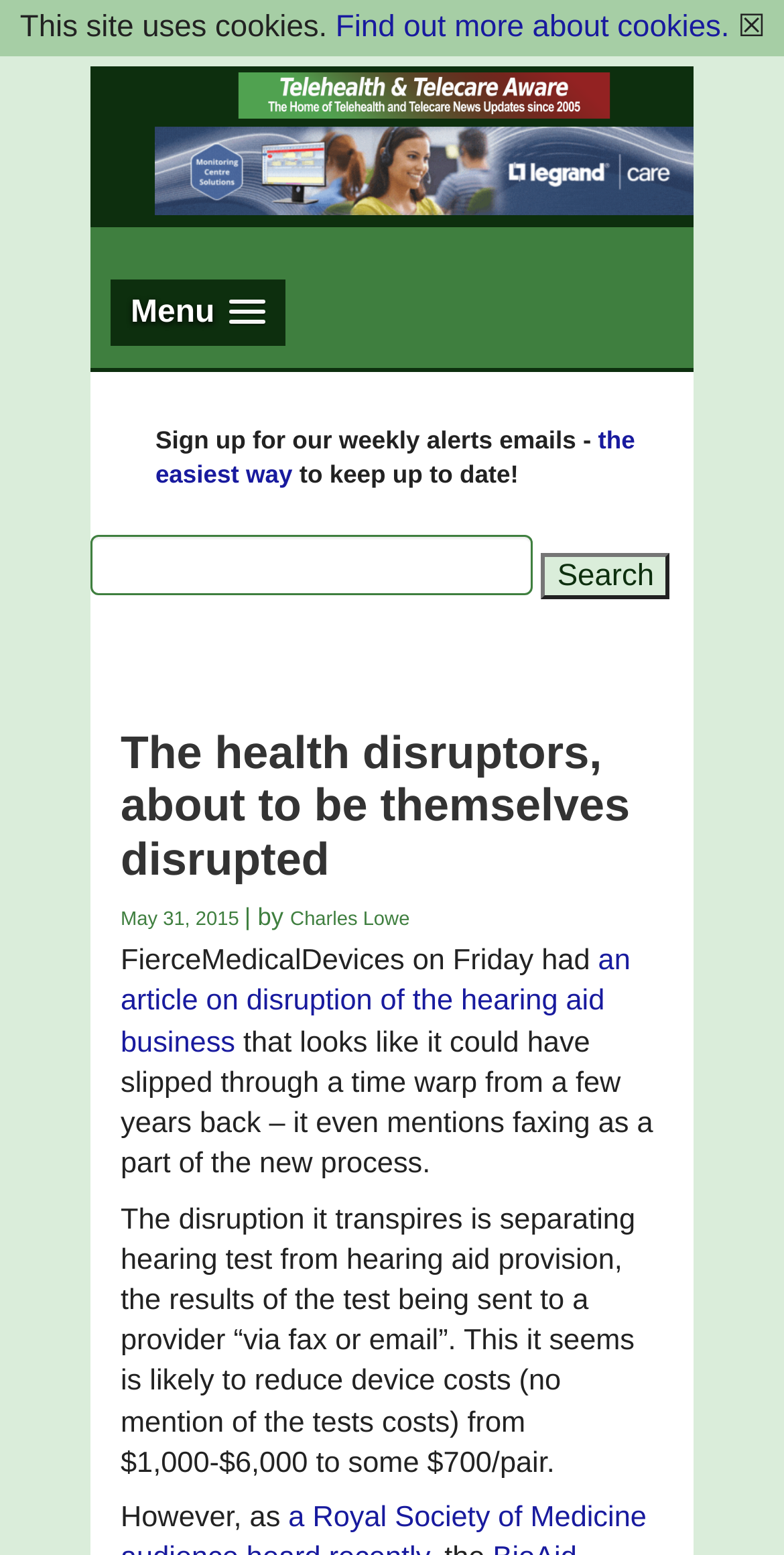What is the topic of the article?
Deliver a detailed and extensive answer to the question.

The article discusses the disruption of the hearing aid business, specifically how the results of hearing tests are being sent to providers via fax or email, which is likely to reduce device costs.